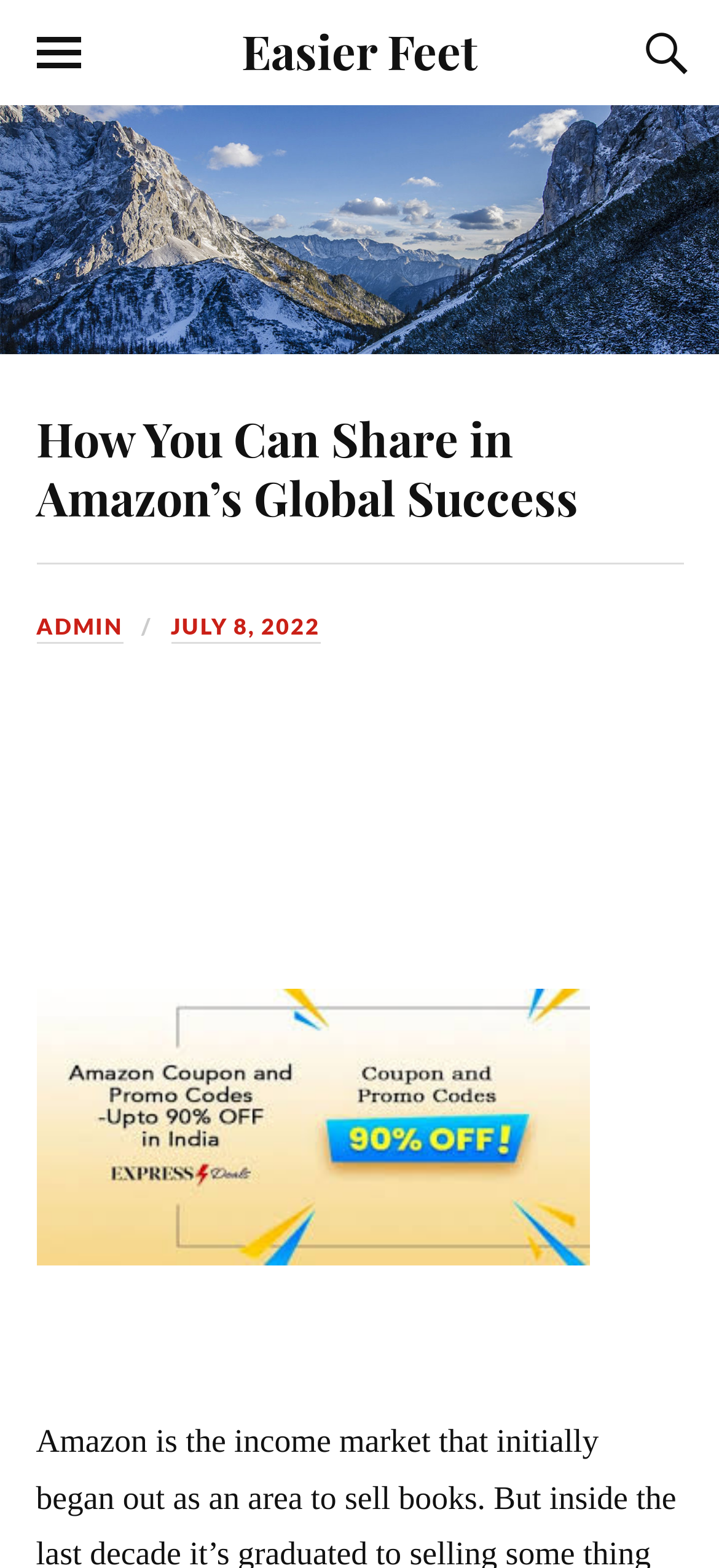Provide the bounding box for the UI element matching this description: "admin".

[0.05, 0.391, 0.171, 0.411]